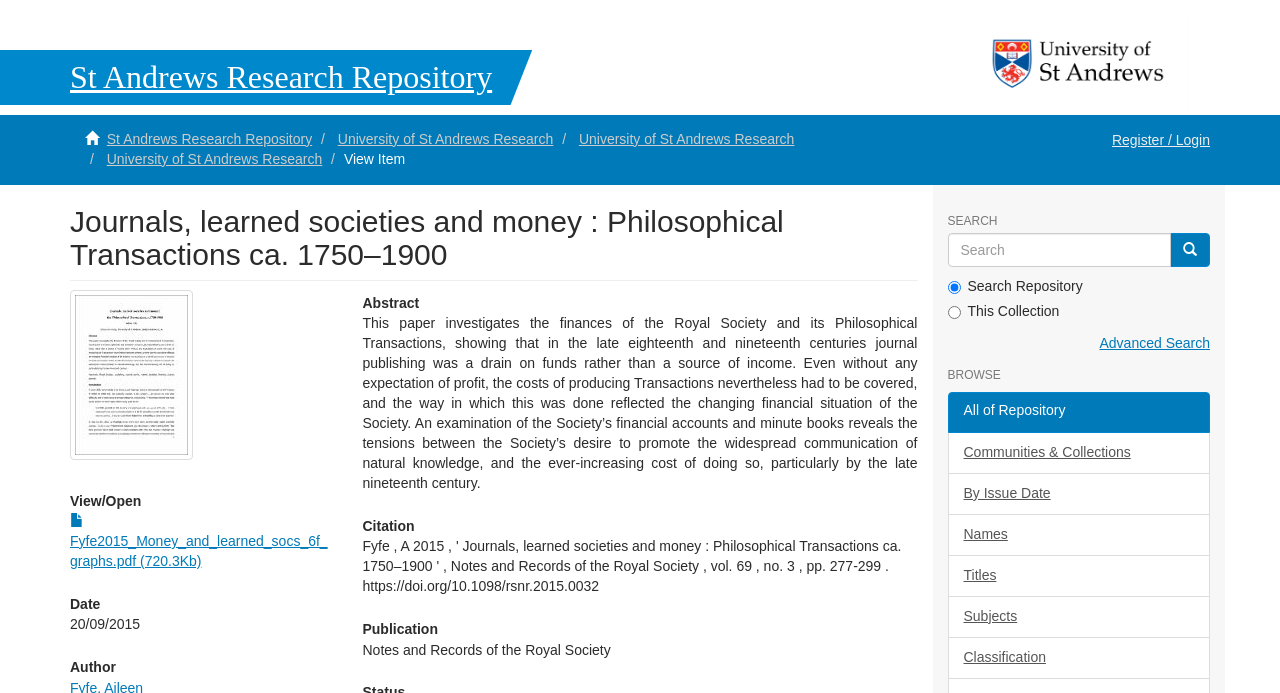What is the title of the paper?
Please answer the question with as much detail and depth as you can.

The question can be answered by looking at the heading element with the text 'Journals, learned societies and money : Philosophical Transactions ca. 1750–1900' which is located below the research repository heading.